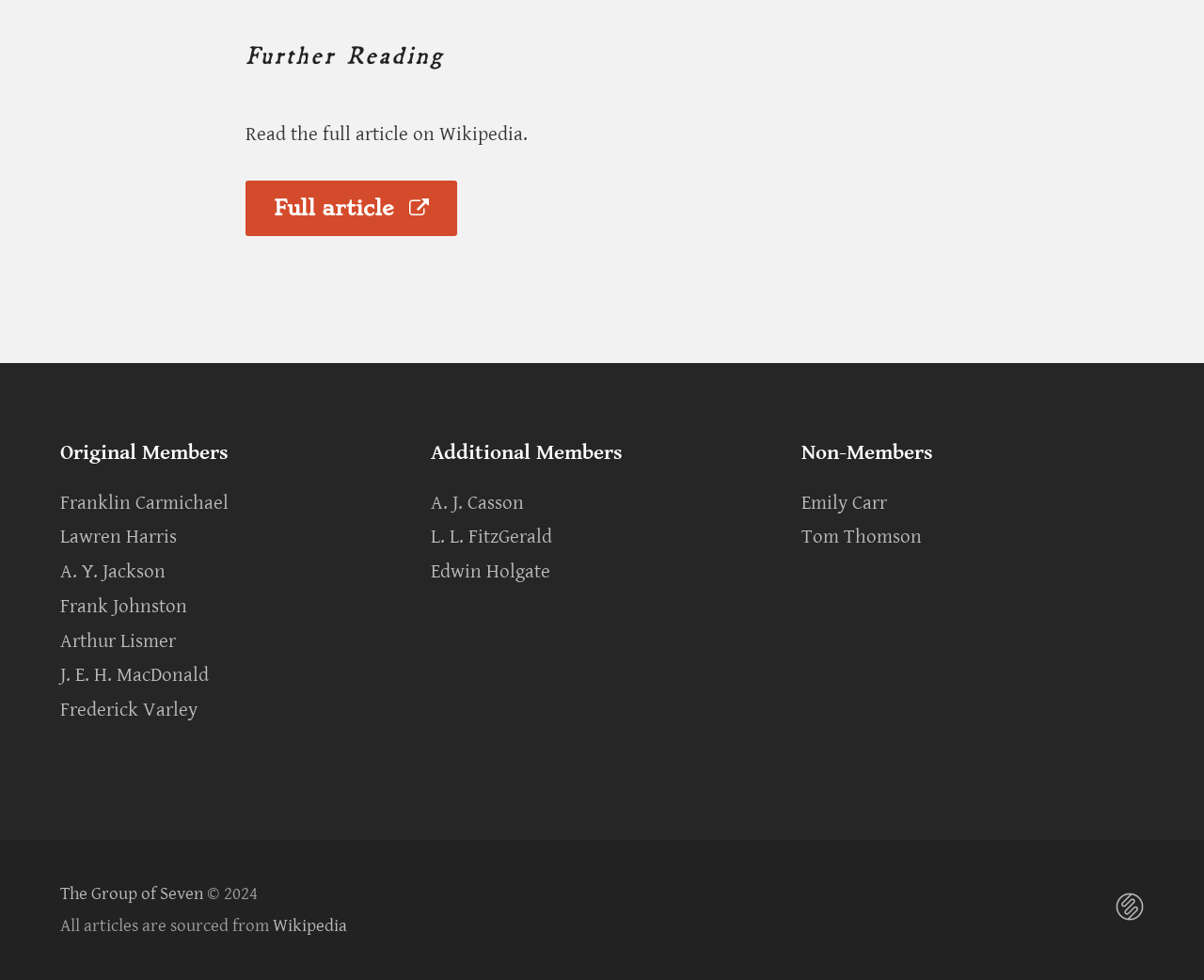Locate the bounding box coordinates of the element you need to click to accomplish the task described by this instruction: "Learn more about The Group of Seven".

[0.05, 0.901, 0.169, 0.922]